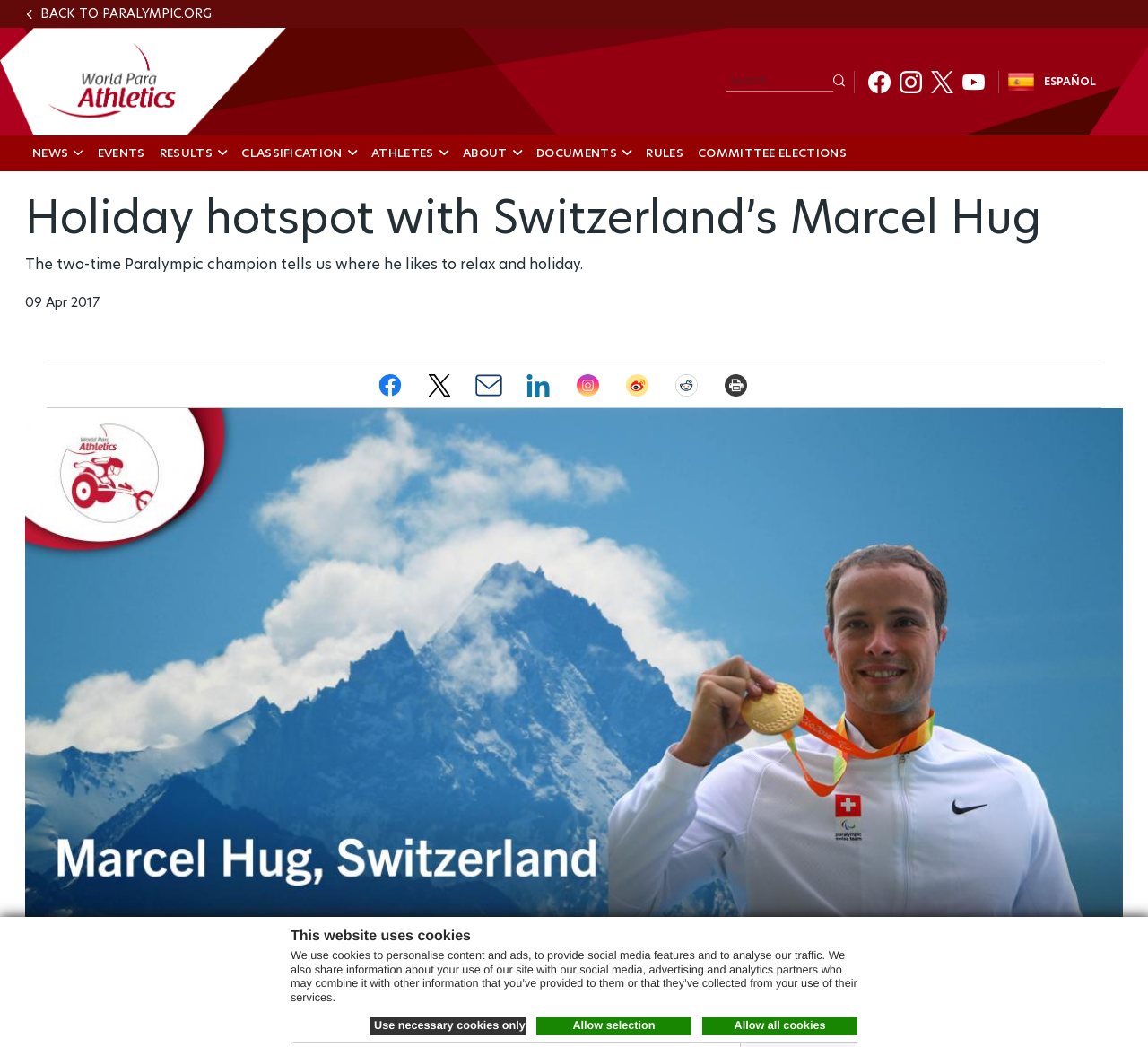What is the date of the article?
Give a detailed explanation using the information visible in the image.

The answer can be found in the StaticText element '09 Apr 2017' which is located below the heading 'Holiday hotspot with Switzerland’s Marcel Hug', indicating the date the article was published.